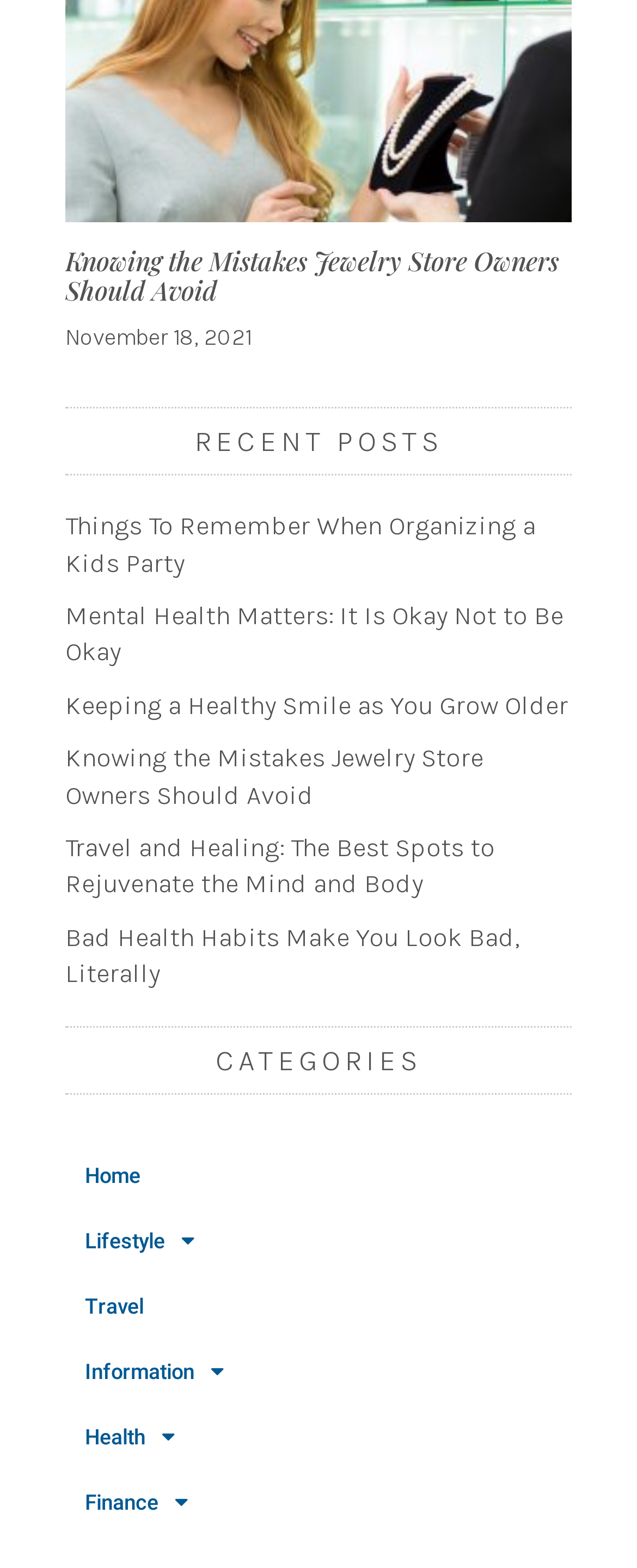Determine the bounding box coordinates of the region to click in order to accomplish the following instruction: "view the recent post about kids party". Provide the coordinates as four float numbers between 0 and 1, specifically [left, top, right, bottom].

[0.103, 0.324, 0.897, 0.371]